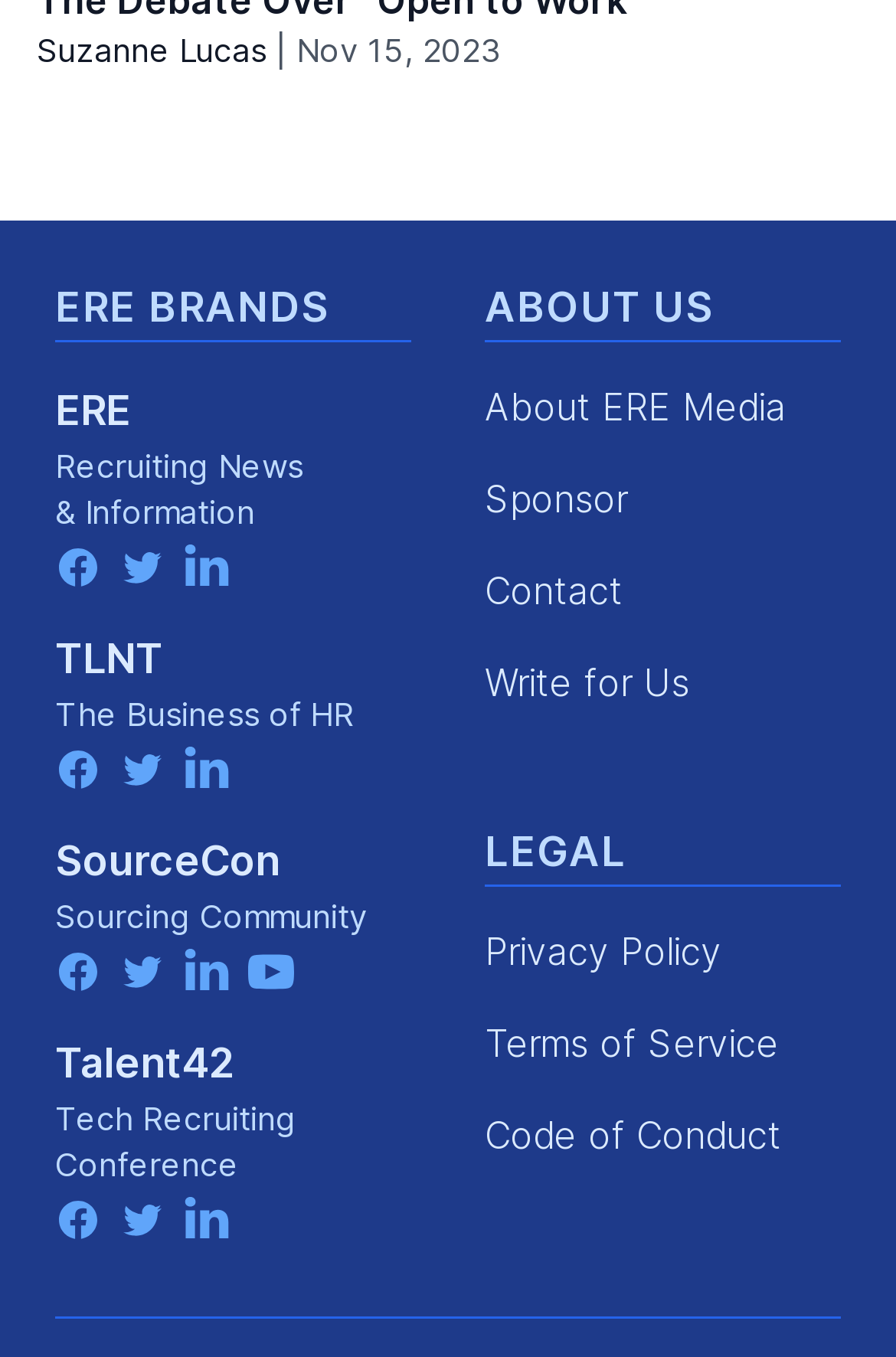Please determine the bounding box coordinates of the clickable area required to carry out the following instruction: "Contact ERE Media". The coordinates must be four float numbers between 0 and 1, represented as [left, top, right, bottom].

[0.541, 0.418, 0.695, 0.451]